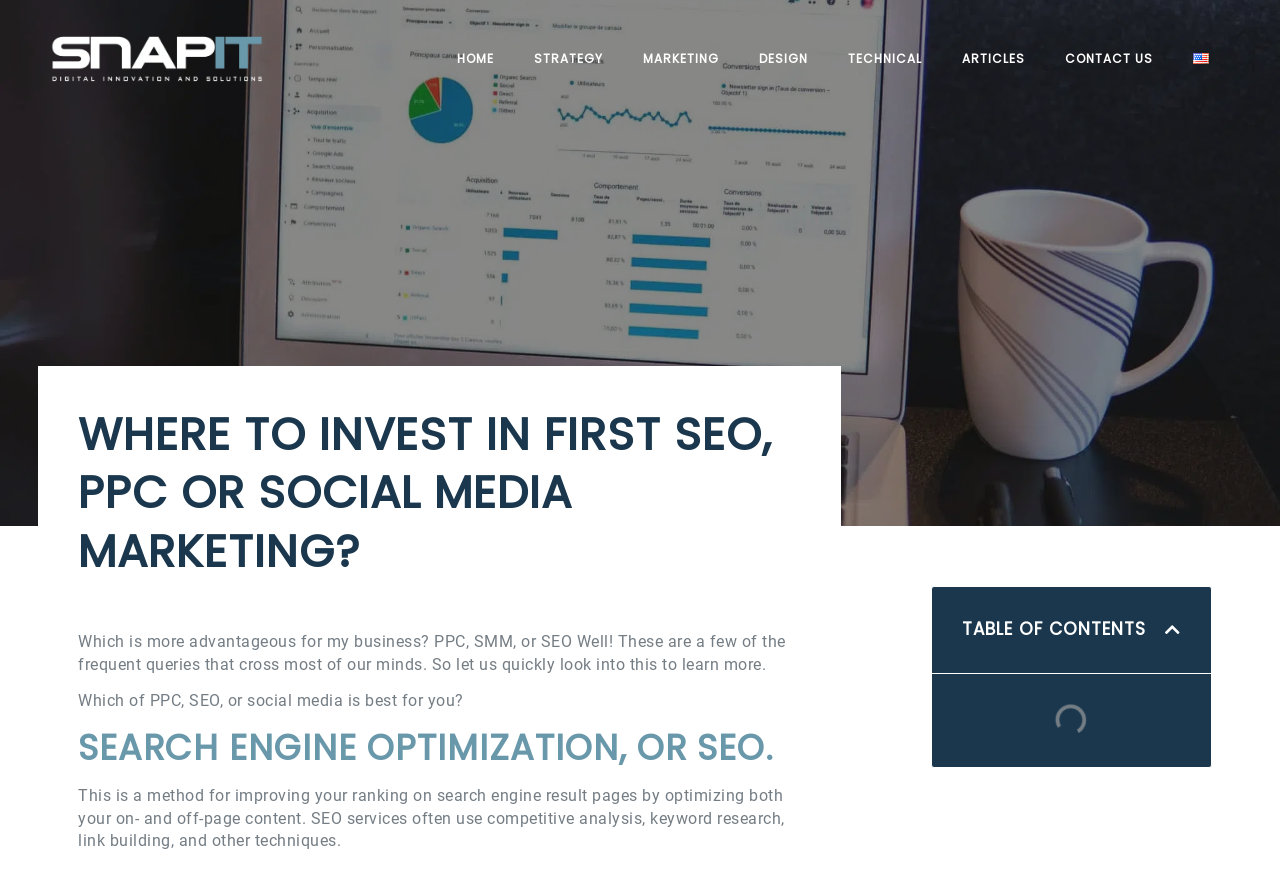What is the company name?
Please answer the question as detailed as possible.

The company name can be found in the top-left corner of the webpage, where it says 'SEO PPC OR SMM? Where to invest first? SnapIt Solutions'. This is likely the name of the company that owns the website.